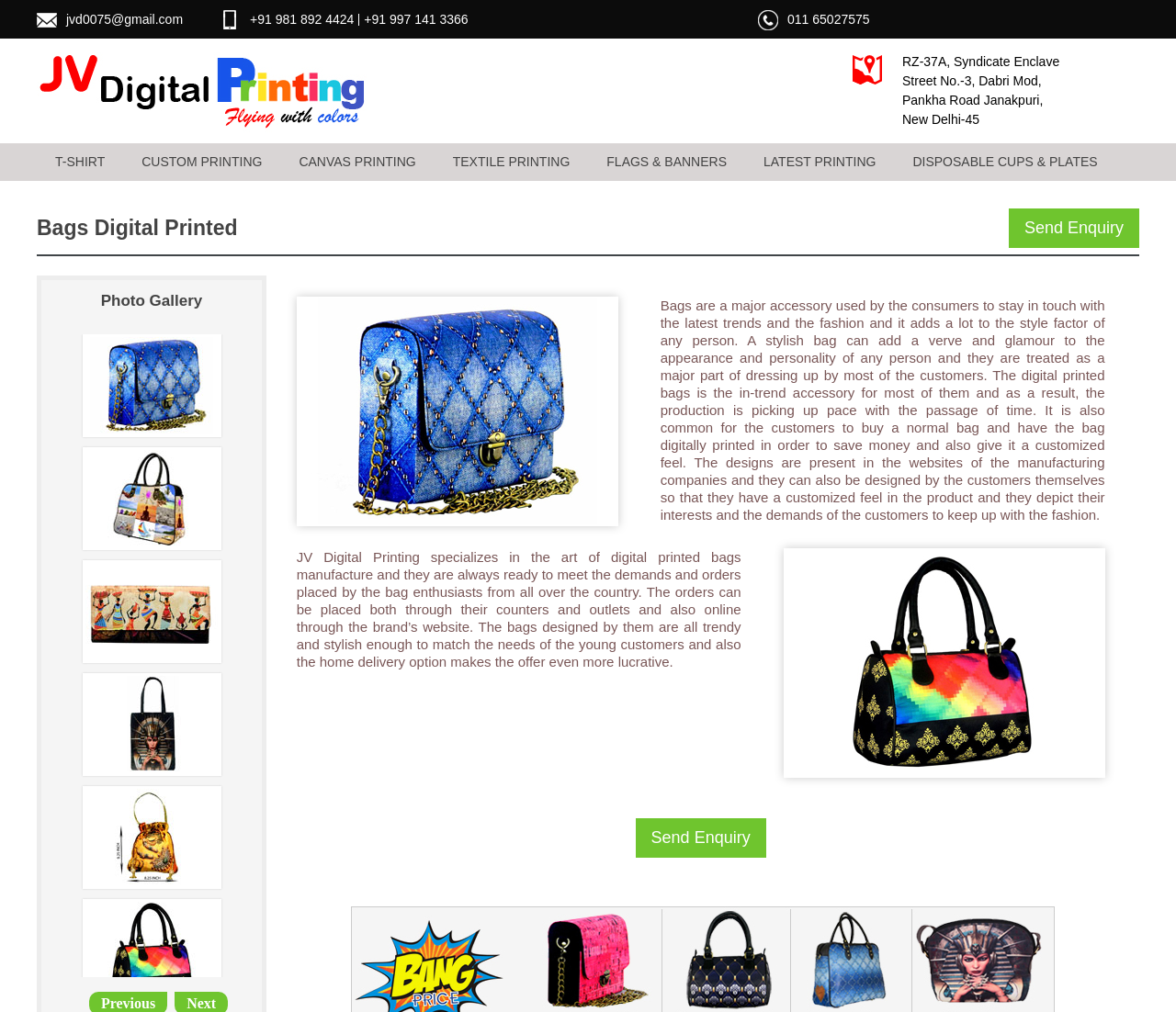Locate the bounding box coordinates of the clickable region necessary to complete the following instruction: "Go to cart". Provide the coordinates in the format of four float numbers between 0 and 1, i.e., [left, top, right, bottom].

None